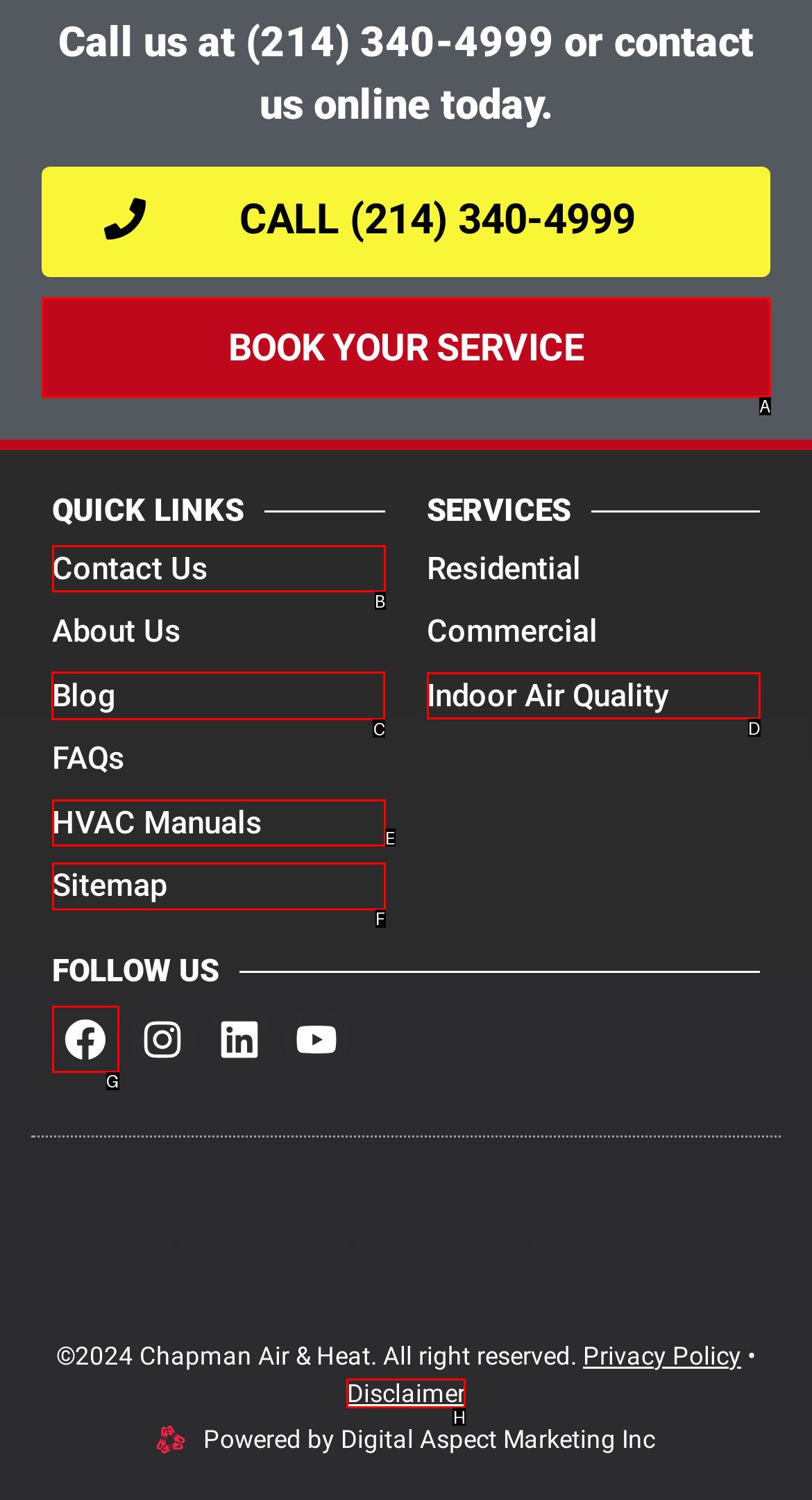From the given options, tell me which letter should be clicked to complete this task: View the blog
Answer with the letter only.

C